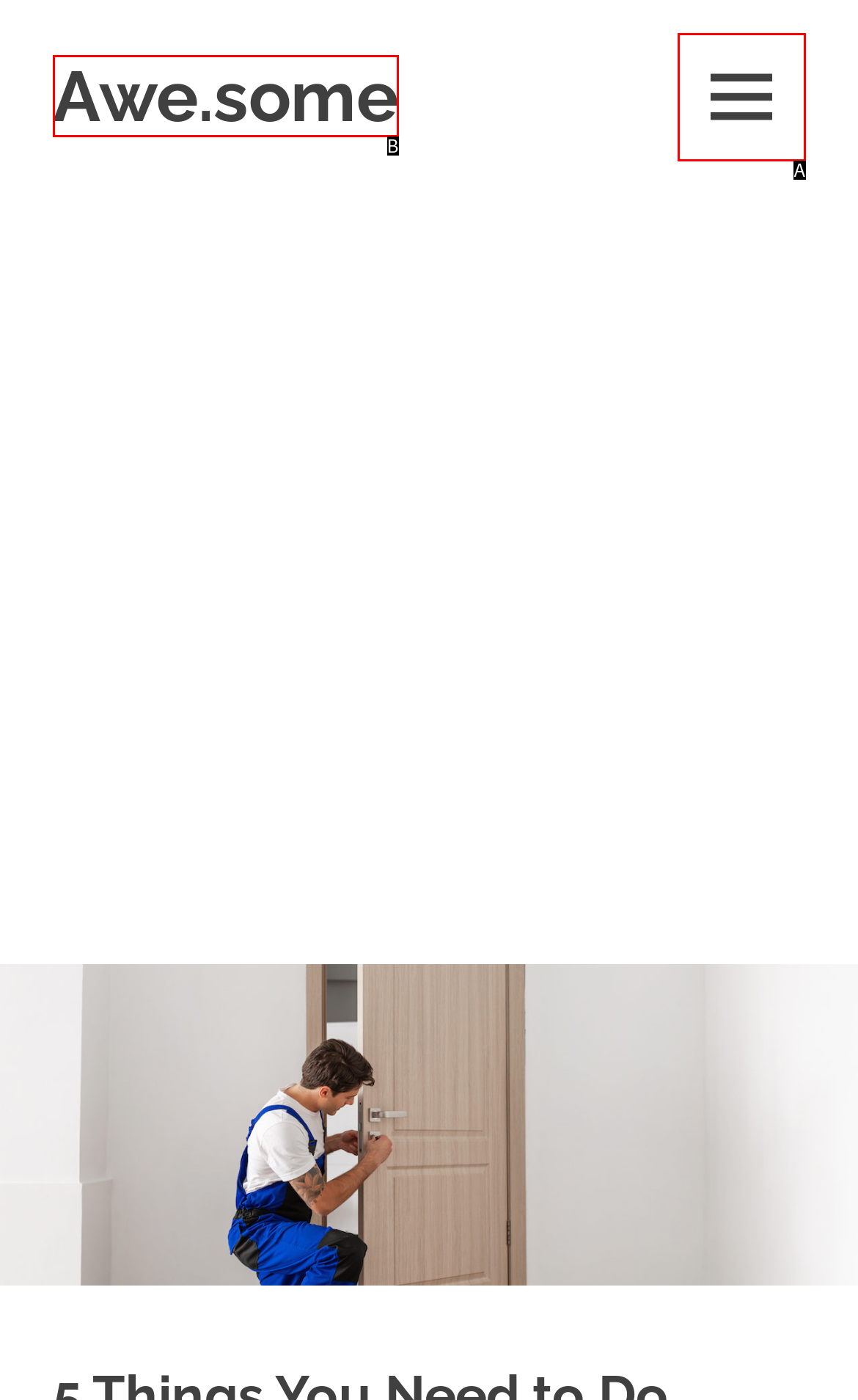Choose the HTML element that matches the description: Awe.some
Reply with the letter of the correct option from the given choices.

B